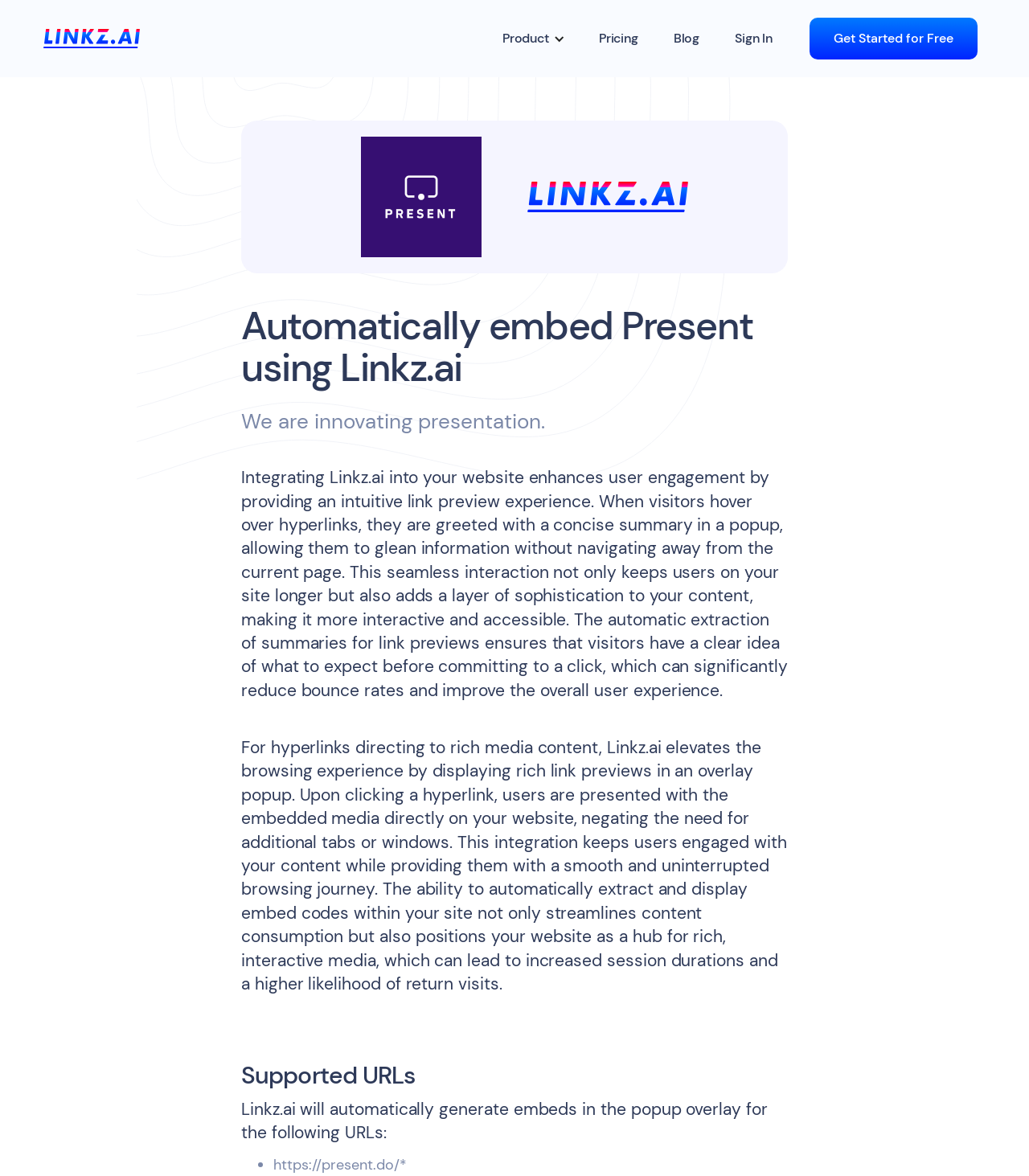Answer the question with a single word or phrase: 
What type of content can Linkz.ai display in an overlay popup?

Rich media content